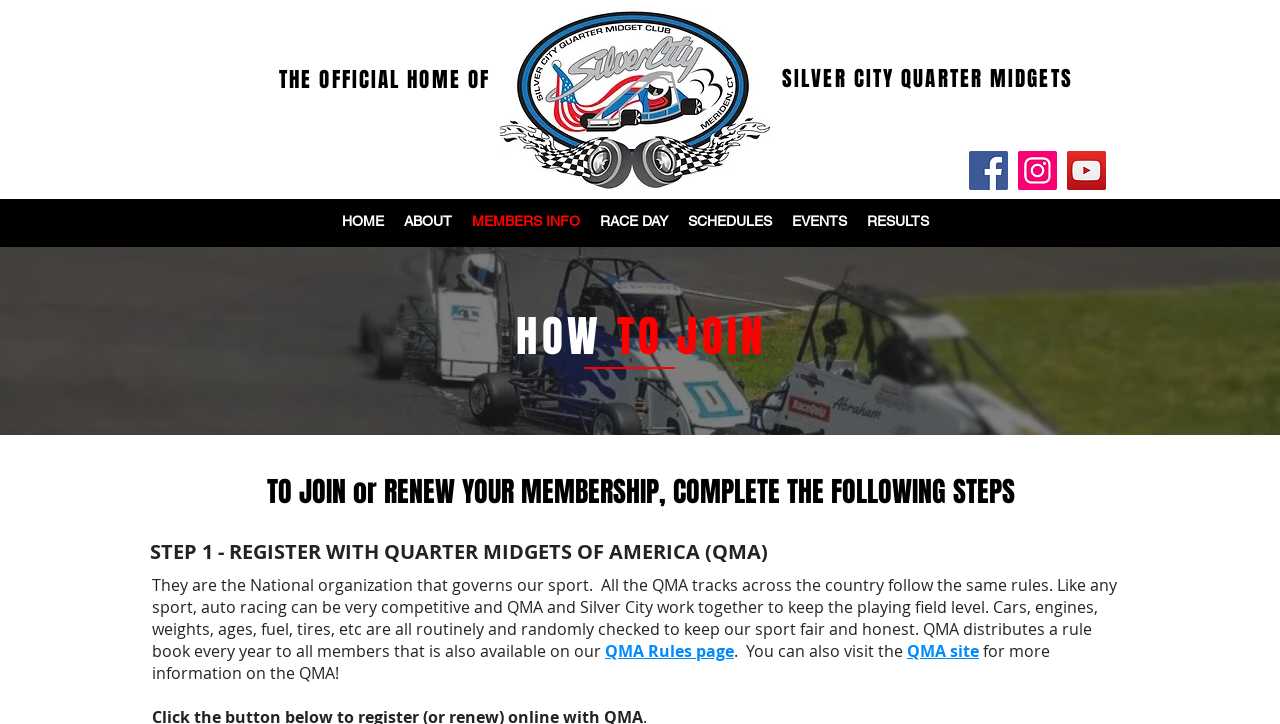What is the first step to join or renew membership?
Give a comprehensive and detailed explanation for the question.

From the heading element with the text 'HOW TO JOIN' and the subsequent heading elements, I found that the first step to join or renew membership is to register with Quarter Midgets of America (QMA).